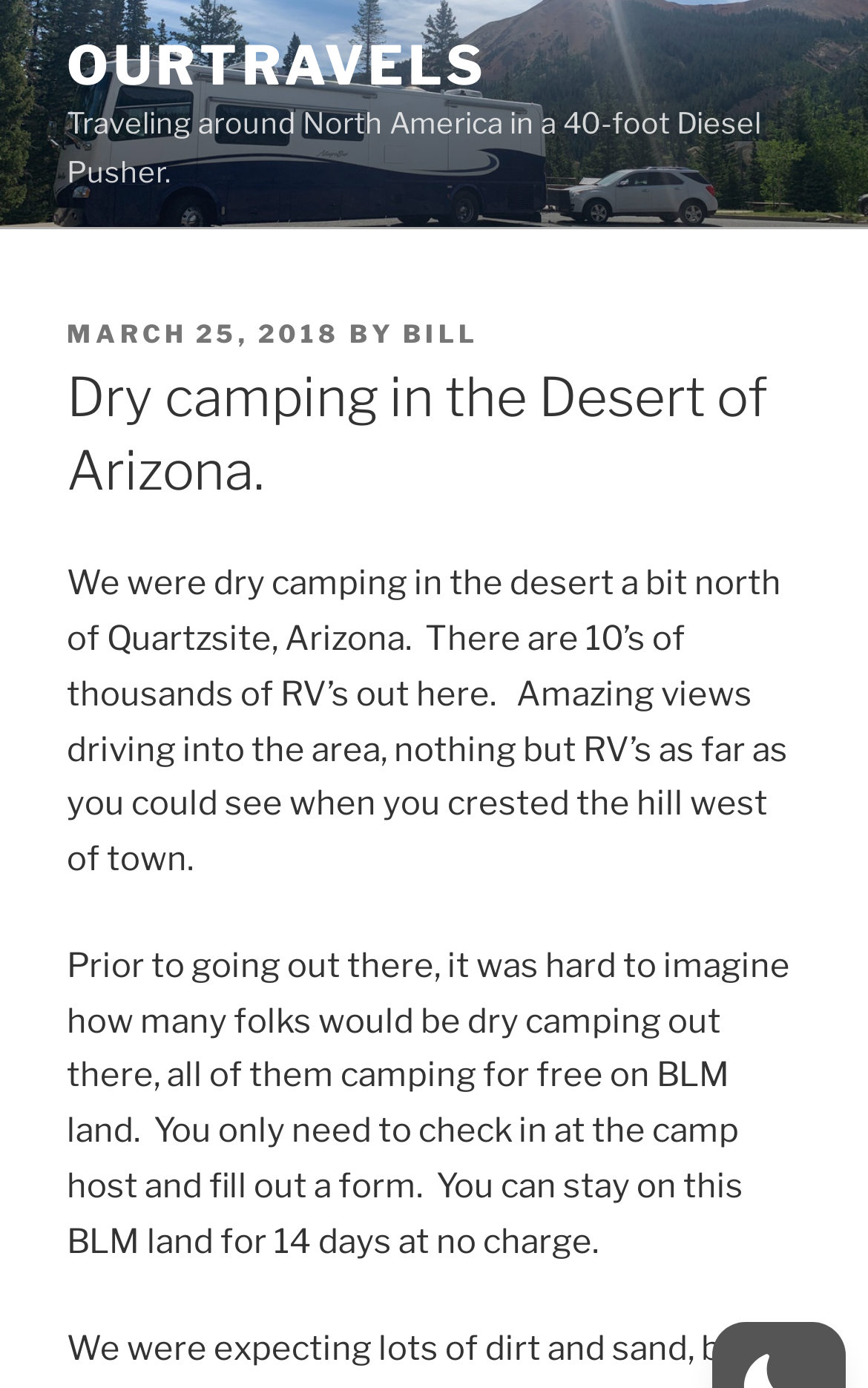Find and generate the main title of the webpage.

Dry camping in the Desert of Arizona.